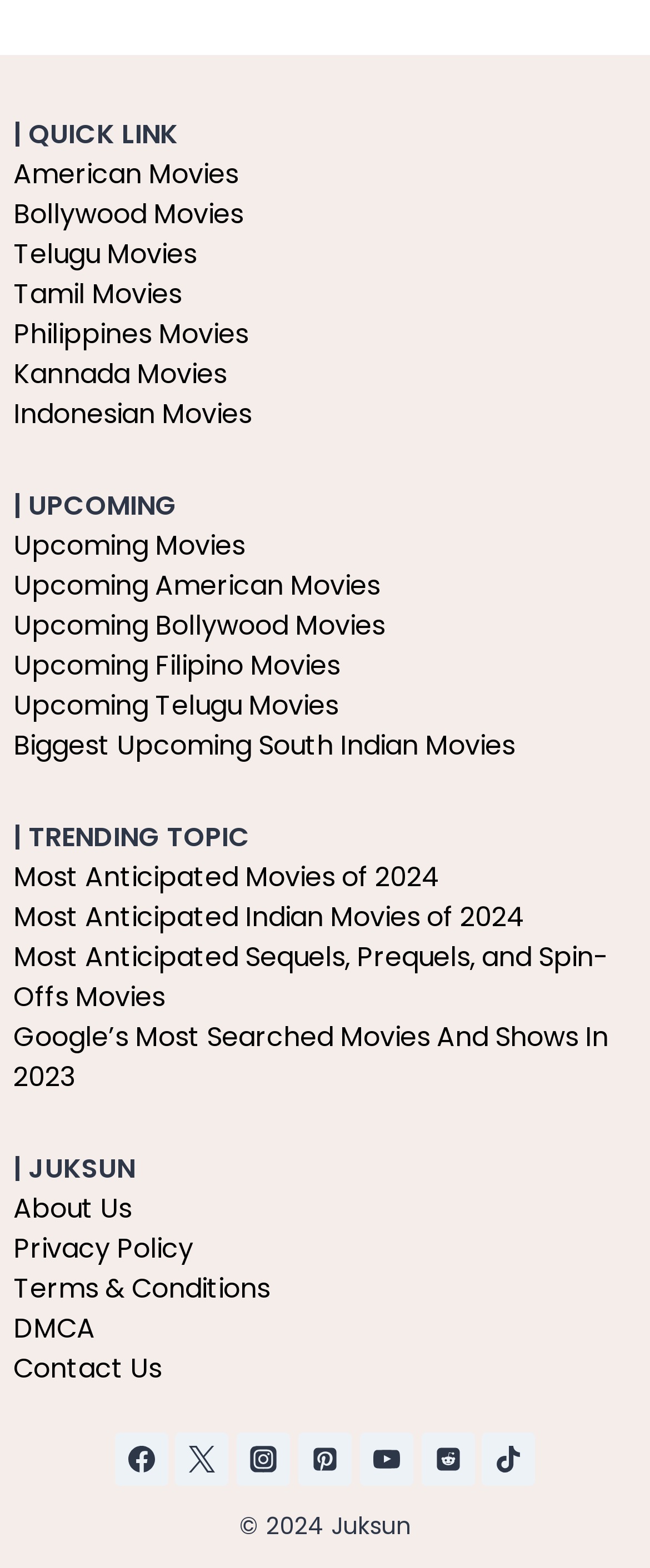Can you find the bounding box coordinates of the area I should click to execute the following instruction: "Visit Facebook page"?

[0.176, 0.914, 0.258, 0.948]